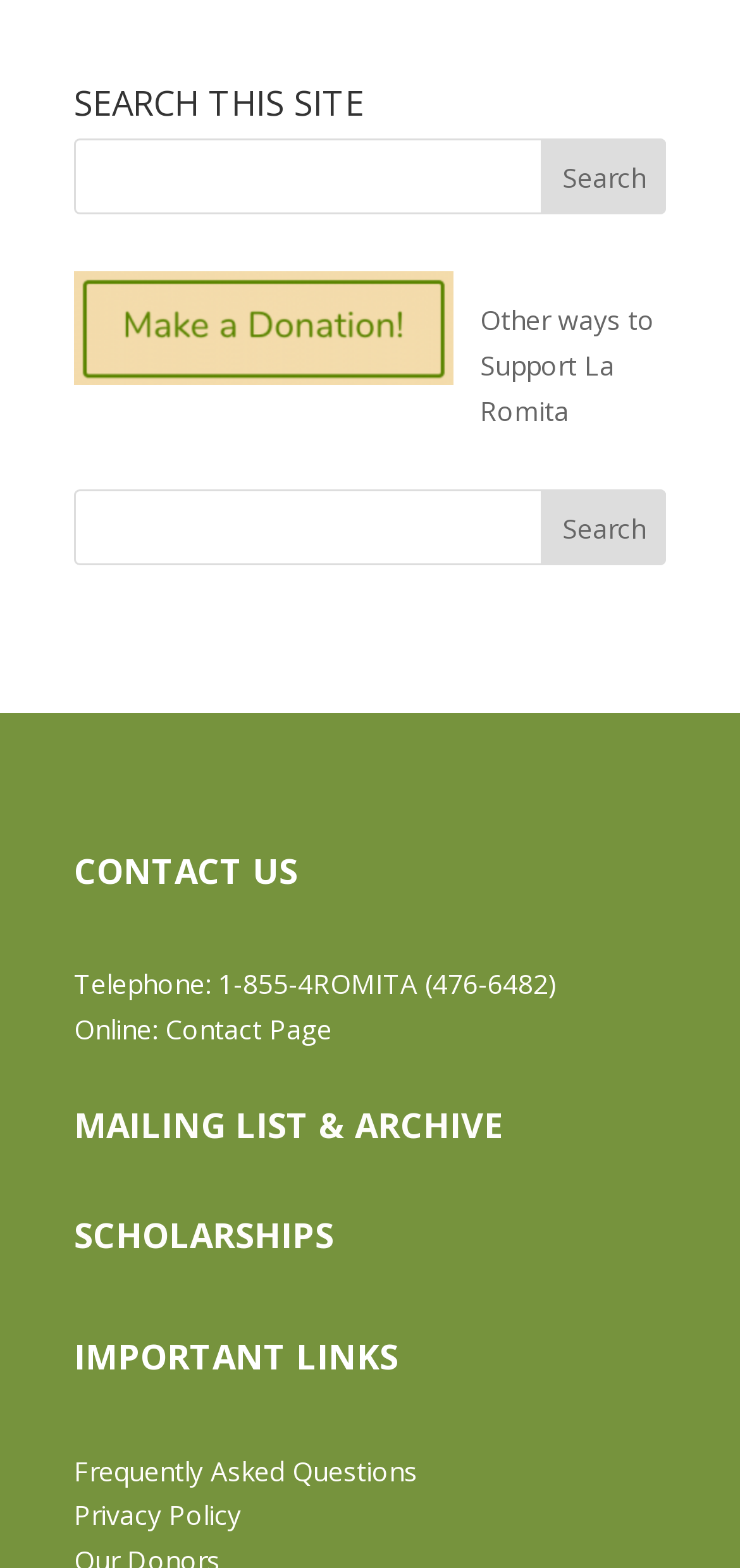Provide a brief response to the question below using a single word or phrase: 
What type of information can I find in the 'IMPORTANT LINKS' section?

Frequently asked questions and privacy policy